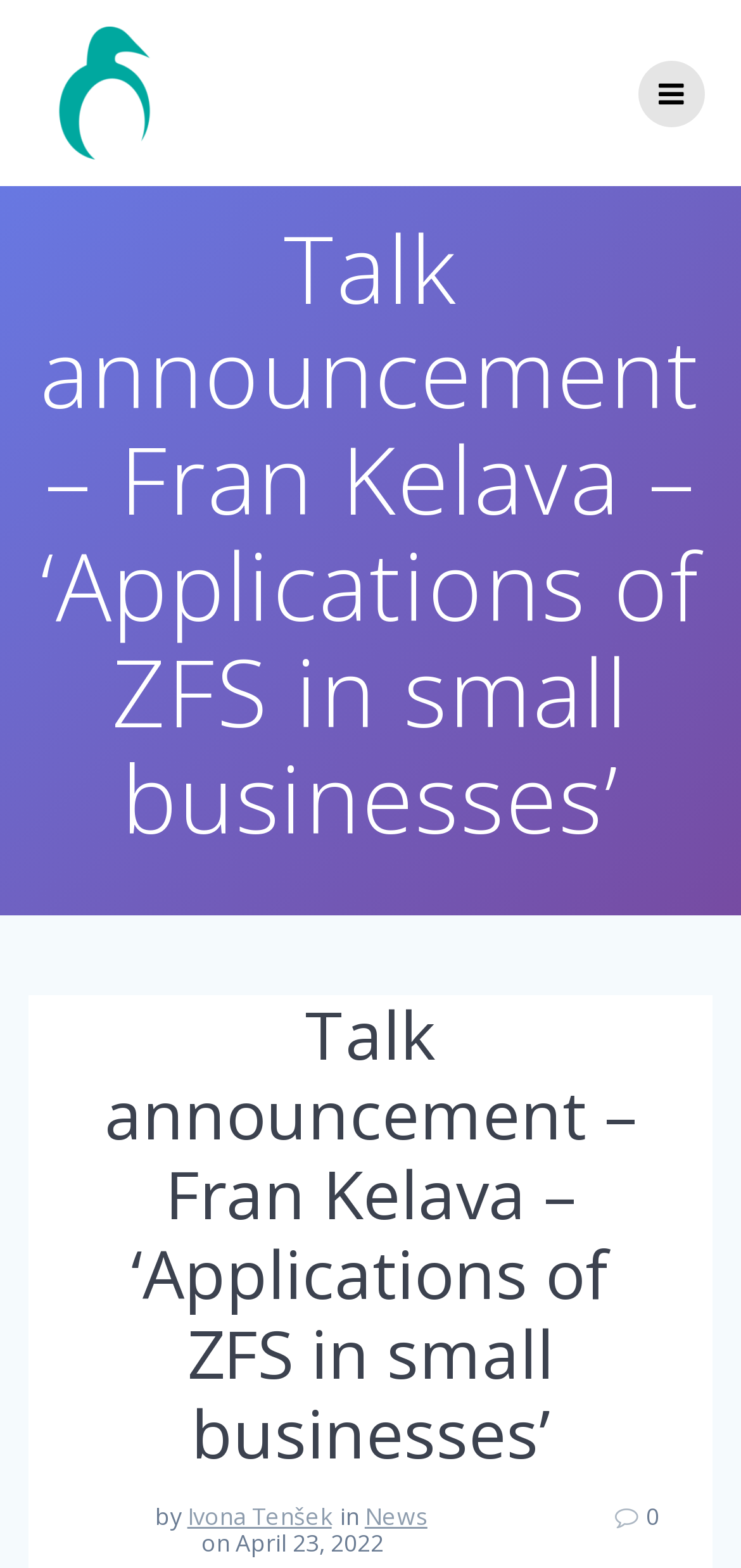Please provide a brief answer to the following inquiry using a single word or phrase:
What is the topic of the talk announcement?

Applications of ZFS in small businesses